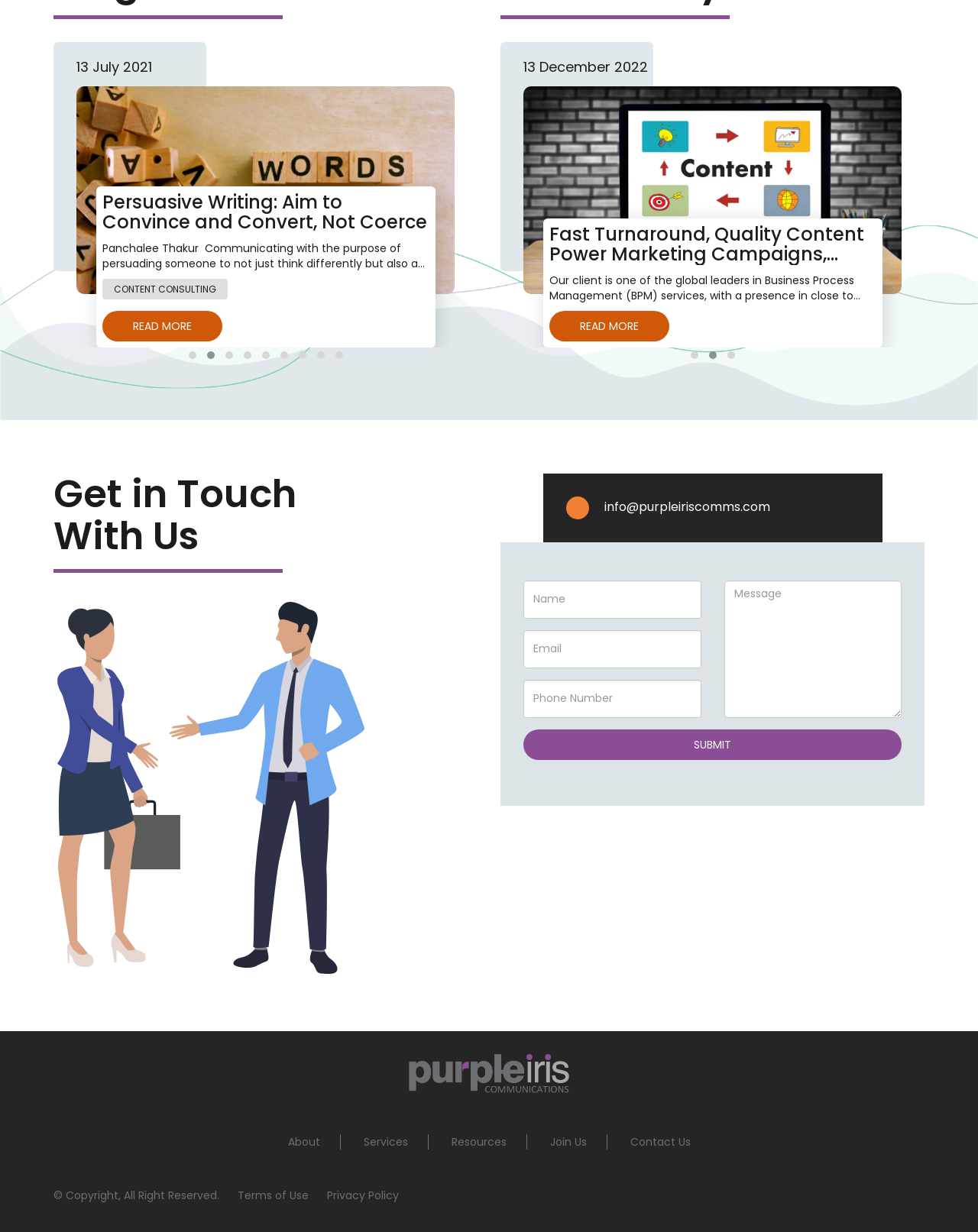Please identify the bounding box coordinates of the element I should click to complete this instruction: 'Submit the contact form'. The coordinates should be given as four float numbers between 0 and 1, like this: [left, top, right, bottom].

[0.535, 0.592, 0.922, 0.617]